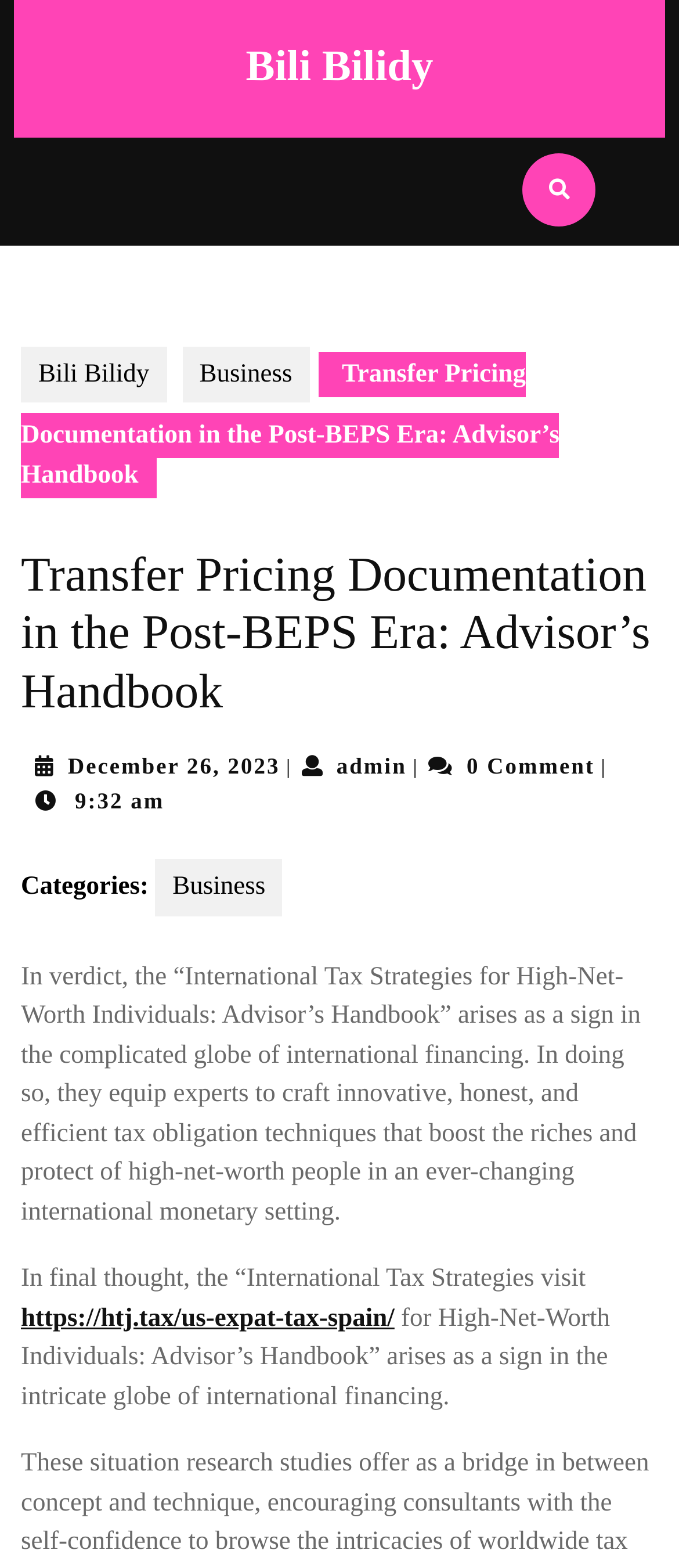Answer with a single word or phrase: 
What is the category of the article?

Business